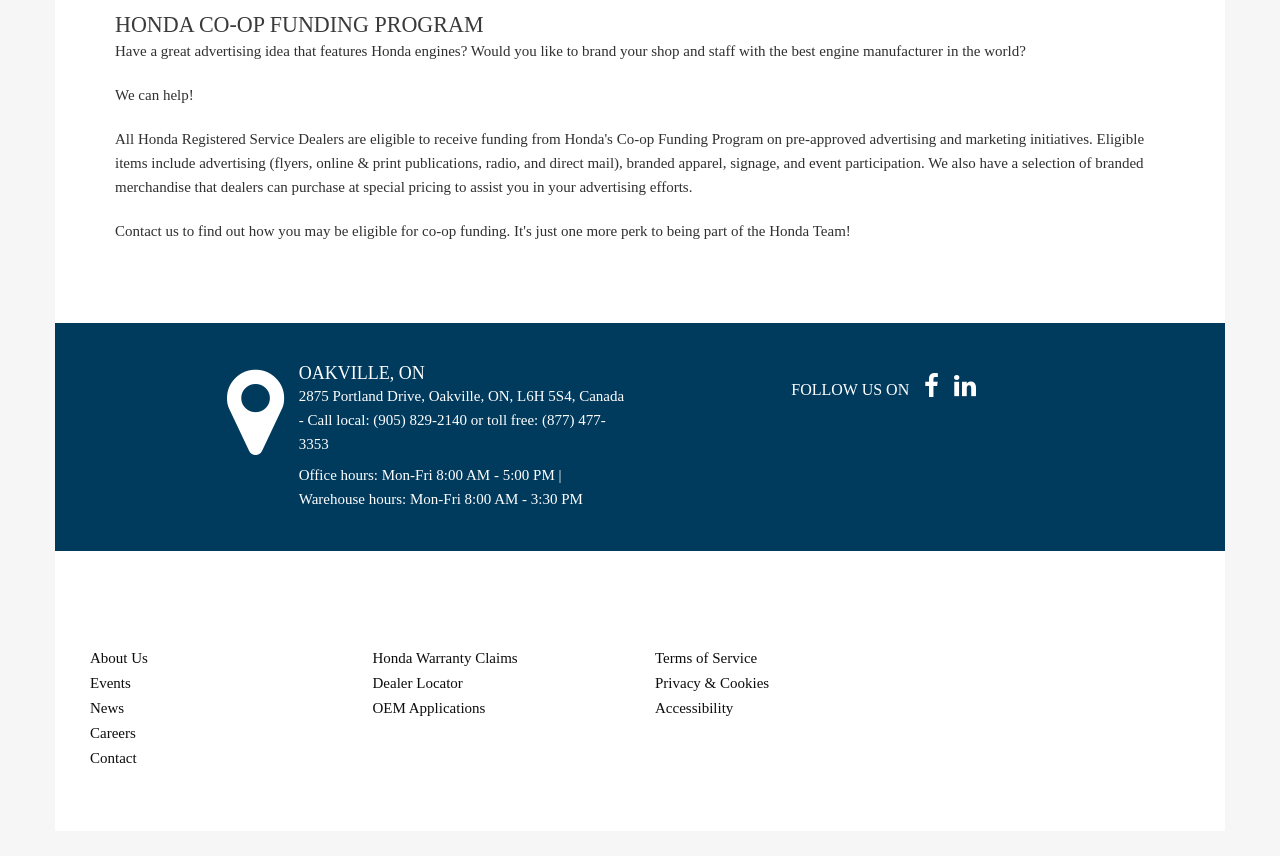What is the copyright year range?
Please use the image to provide a one-word or short phrase answer.

1995 – 2024